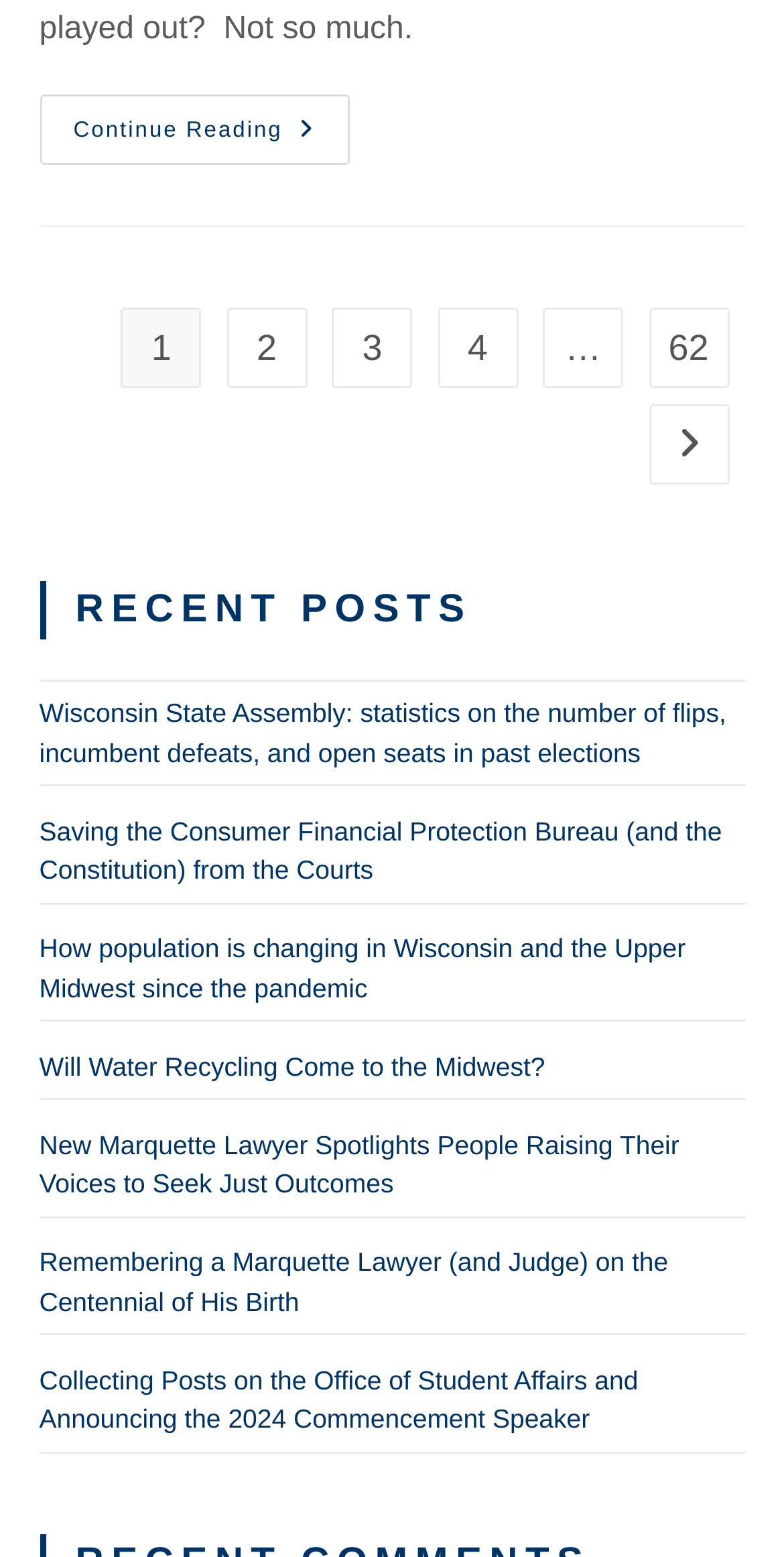Find the bounding box coordinates for the HTML element specified by: "James Humphreys".

None